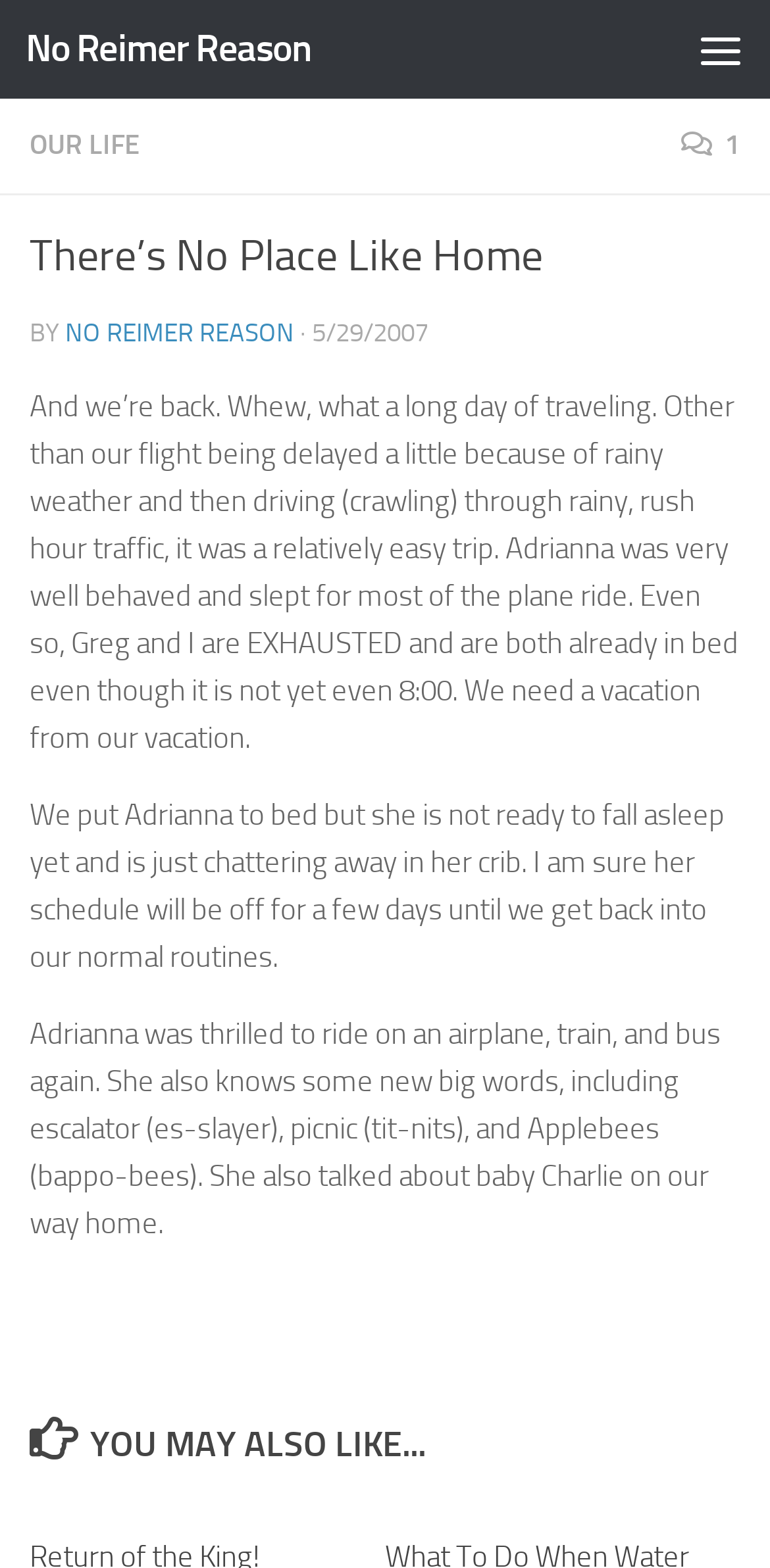Provide the bounding box coordinates of the HTML element this sentence describes: "Skip to content". The bounding box coordinates consist of four float numbers between 0 and 1, i.e., [left, top, right, bottom].

[0.01, 0.005, 0.397, 0.065]